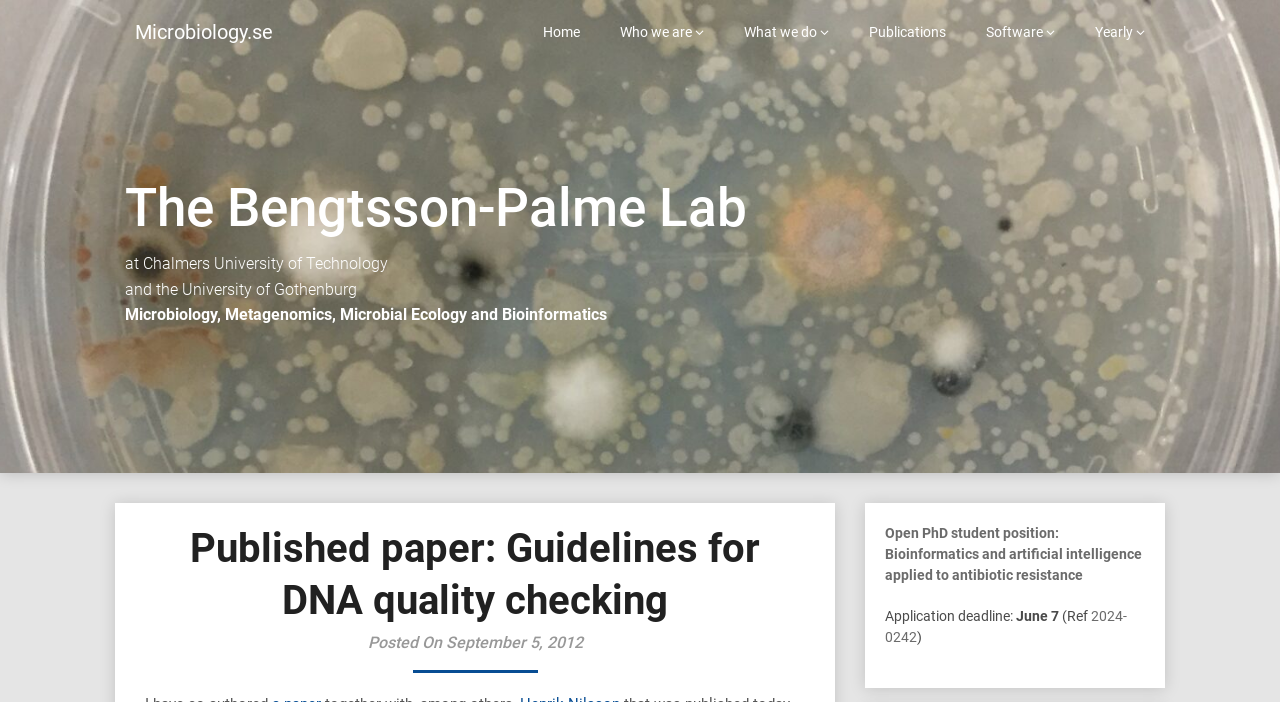Extract the bounding box coordinates of the UI element described by: "Who we are". The coordinates should include four float numbers ranging from 0 to 1, e.g., [left, top, right, bottom].

[0.469, 0.0, 0.566, 0.093]